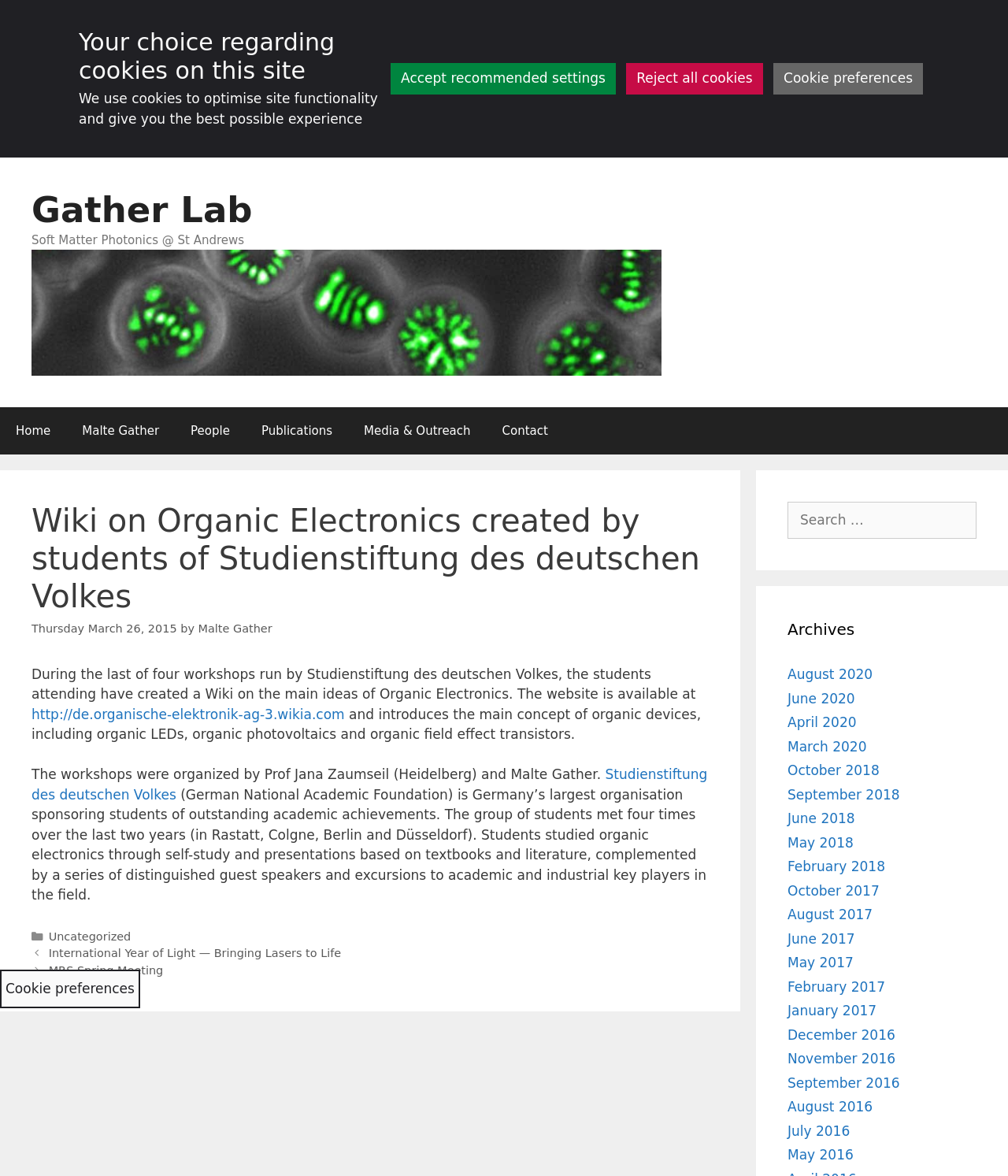Who organized the workshops?
Using the visual information from the image, give a one-word or short-phrase answer.

Prof Jana Zaumseil and Malte Gather